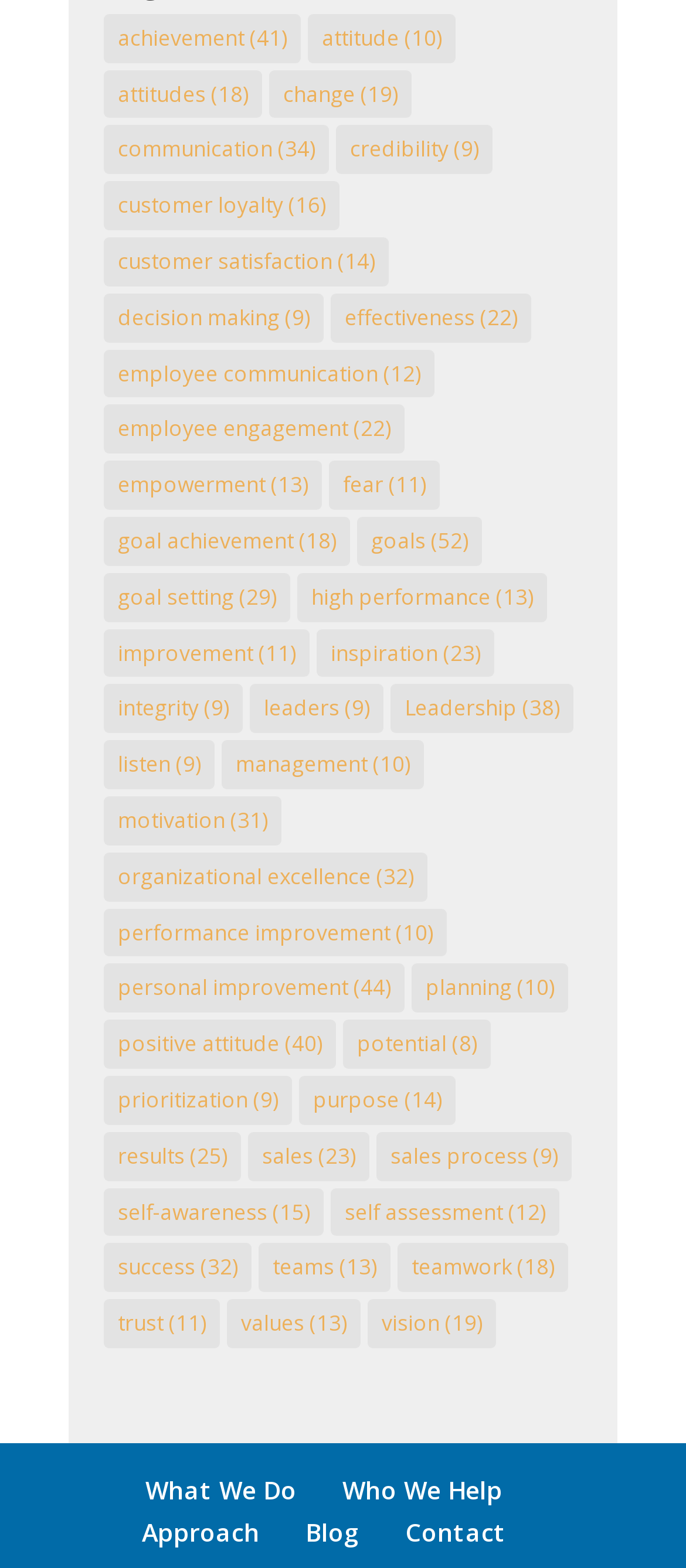Please reply to the following question using a single word or phrase: 
How many items are related to 'leadership'?

38